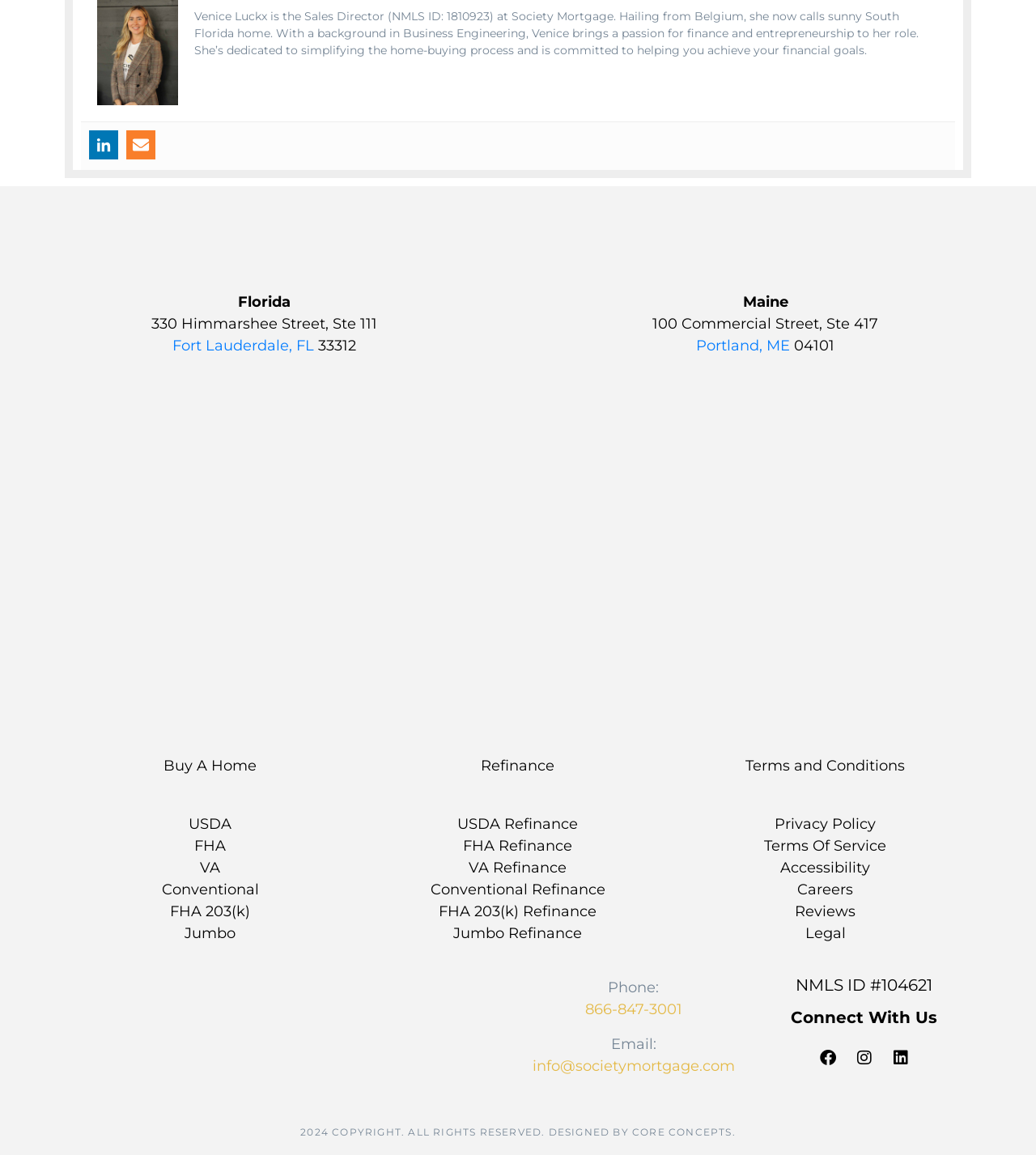Locate the bounding box coordinates of the clickable part needed for the task: "Get directions to Fort Lauderdale, FL office".

[0.166, 0.292, 0.303, 0.307]